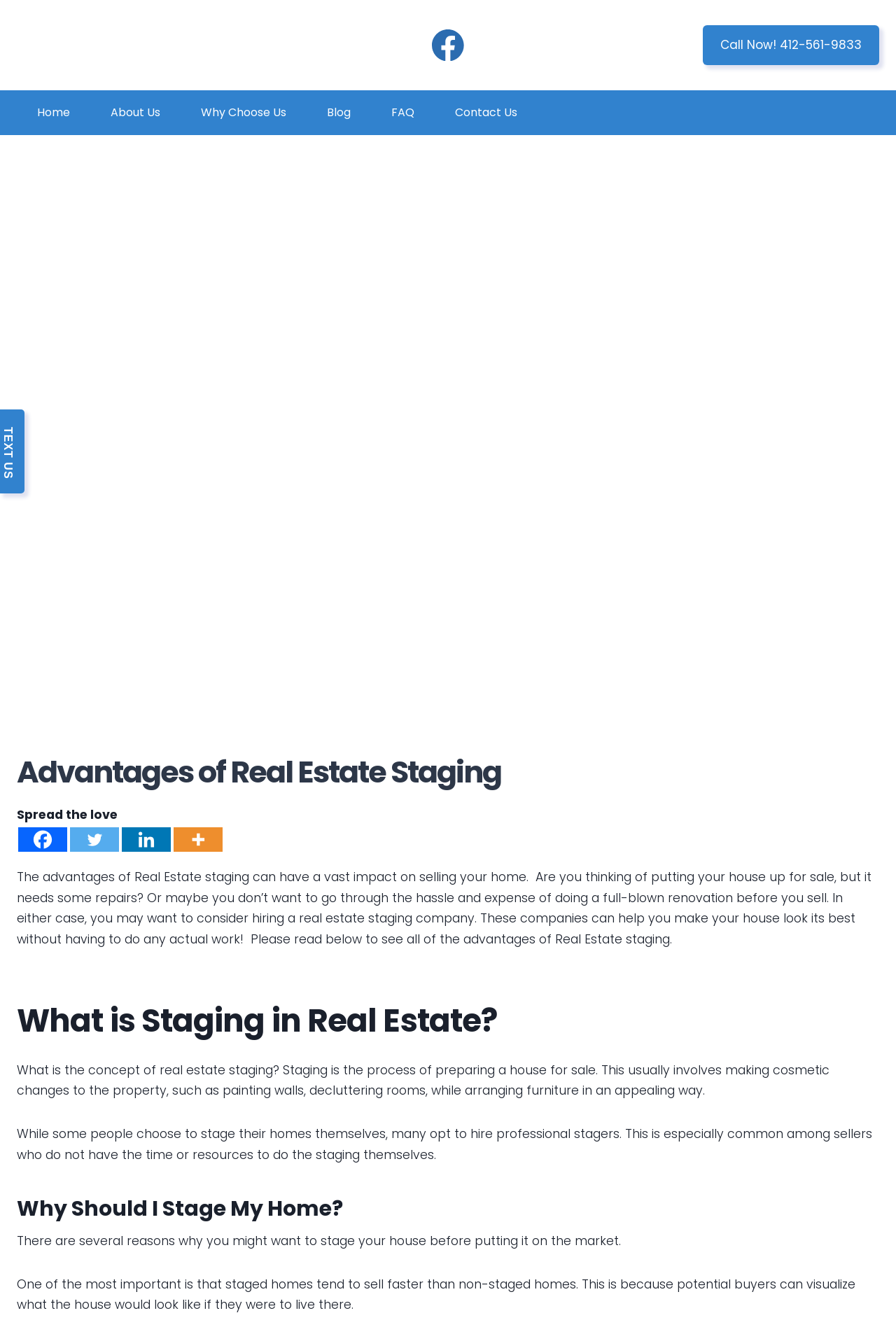Find the bounding box coordinates of the element you need to click on to perform this action: 'Call the phone number'. The coordinates should be represented by four float values between 0 and 1, in the format [left, top, right, bottom].

[0.784, 0.019, 0.981, 0.049]